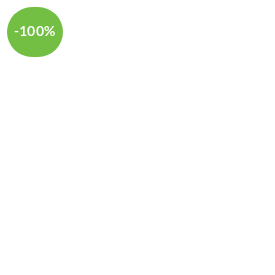Please reply to the following question using a single word or phrase: 
What is the text on the circular tag?

-100%